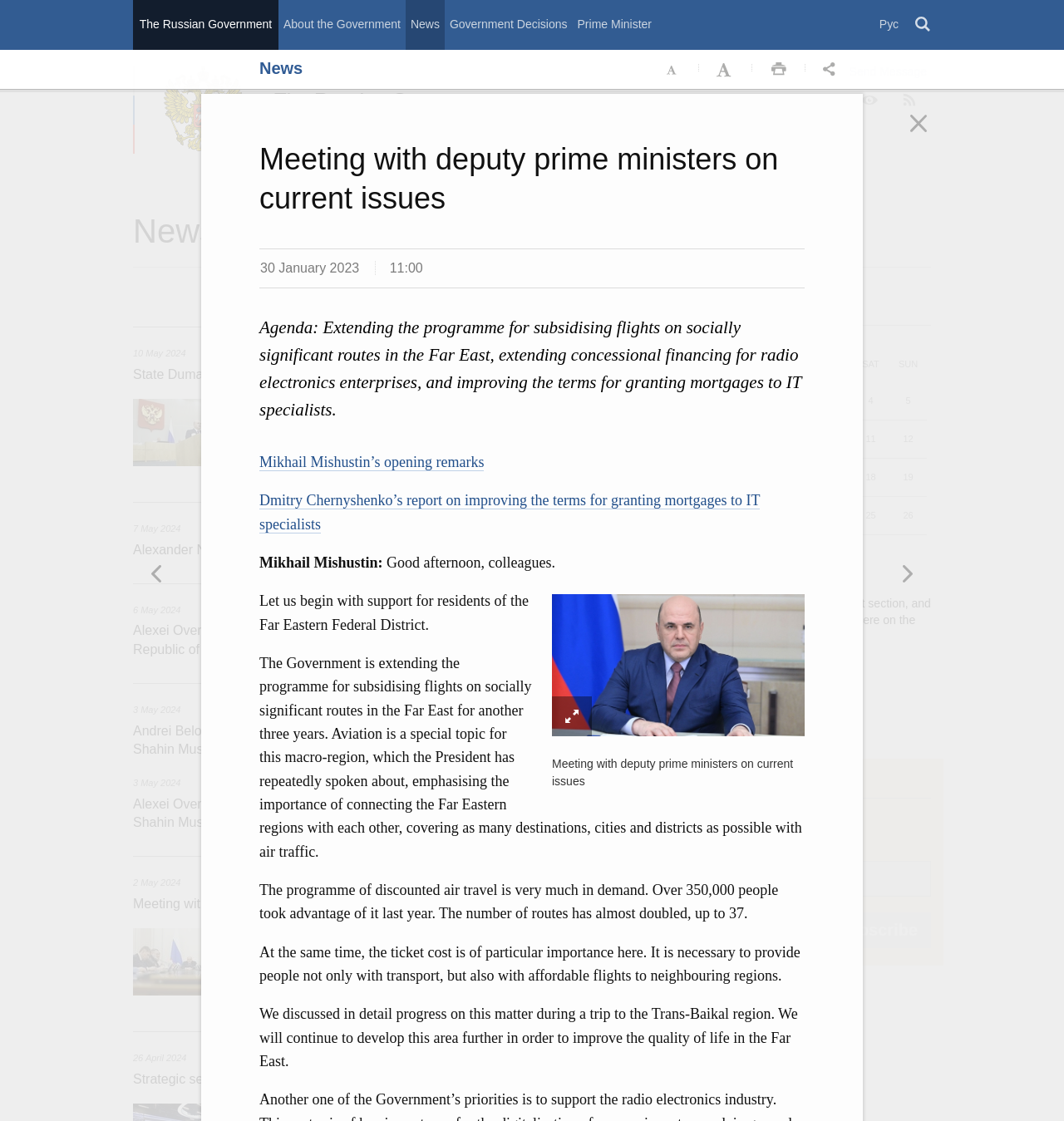Could you indicate the bounding box coordinates of the region to click in order to complete this instruction: "Explore Dubstep Royalty merchandise".

None